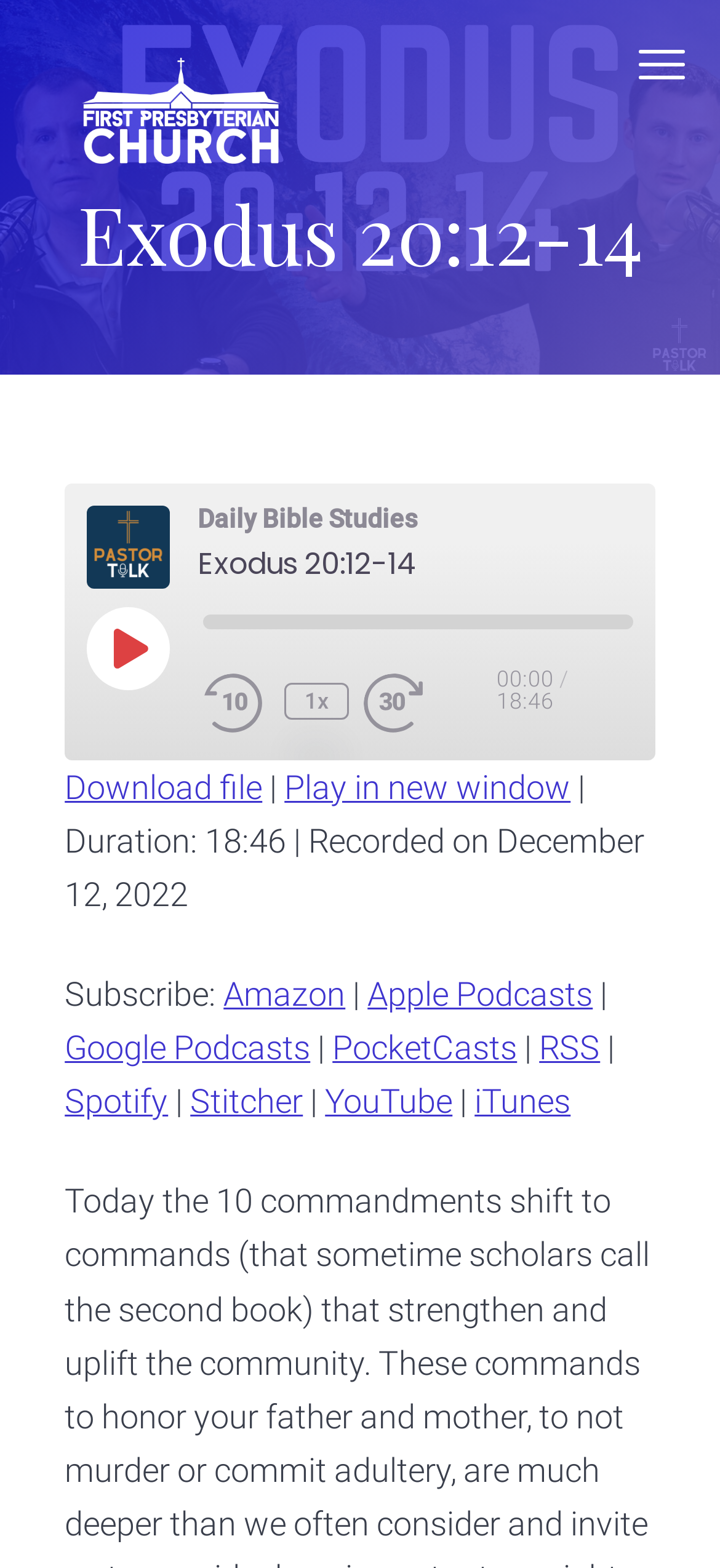Create an elaborate caption that covers all aspects of the webpage.

This webpage appears to be a podcast episode page, specifically for Exodus 20:12-14. At the top, there are four "Skip to" links, allowing users to navigate to primary navigation, main content, primary sidebar, or footer. Below these links, there is a logo of First Presbyterian Church, accompanied by a link to the church's website.

The main content area is divided into two sections. On the left, there is a heading with the episode title, "Exodus 20:12-14", accompanied by an image, a "Play Episode" button, and a progress bar. Below these elements, there are buttons for rewinding, playing, and fast-forwarding the episode, as well as a time display showing the current playback time and the total episode duration.

On the right side of the main content area, there are several buttons and links for subscribing, sharing, and accessing the episode. These include buttons for subscribing to the podcast, sharing on social media, and accessing the episode on various platforms such as Amazon, Apple Podcasts, Google Podcasts, and more. There are also links to download the episode, play it in a new window, and access the episode's RSS feed.

Further down the page, there is a section with details about the episode, including the duration, recording date, and subscription options. This section also includes links to access the episode on various platforms.

Overall, the webpage is designed to provide easy access to the podcast episode, with clear navigation and prominent buttons for playing, subscribing, and sharing the content.